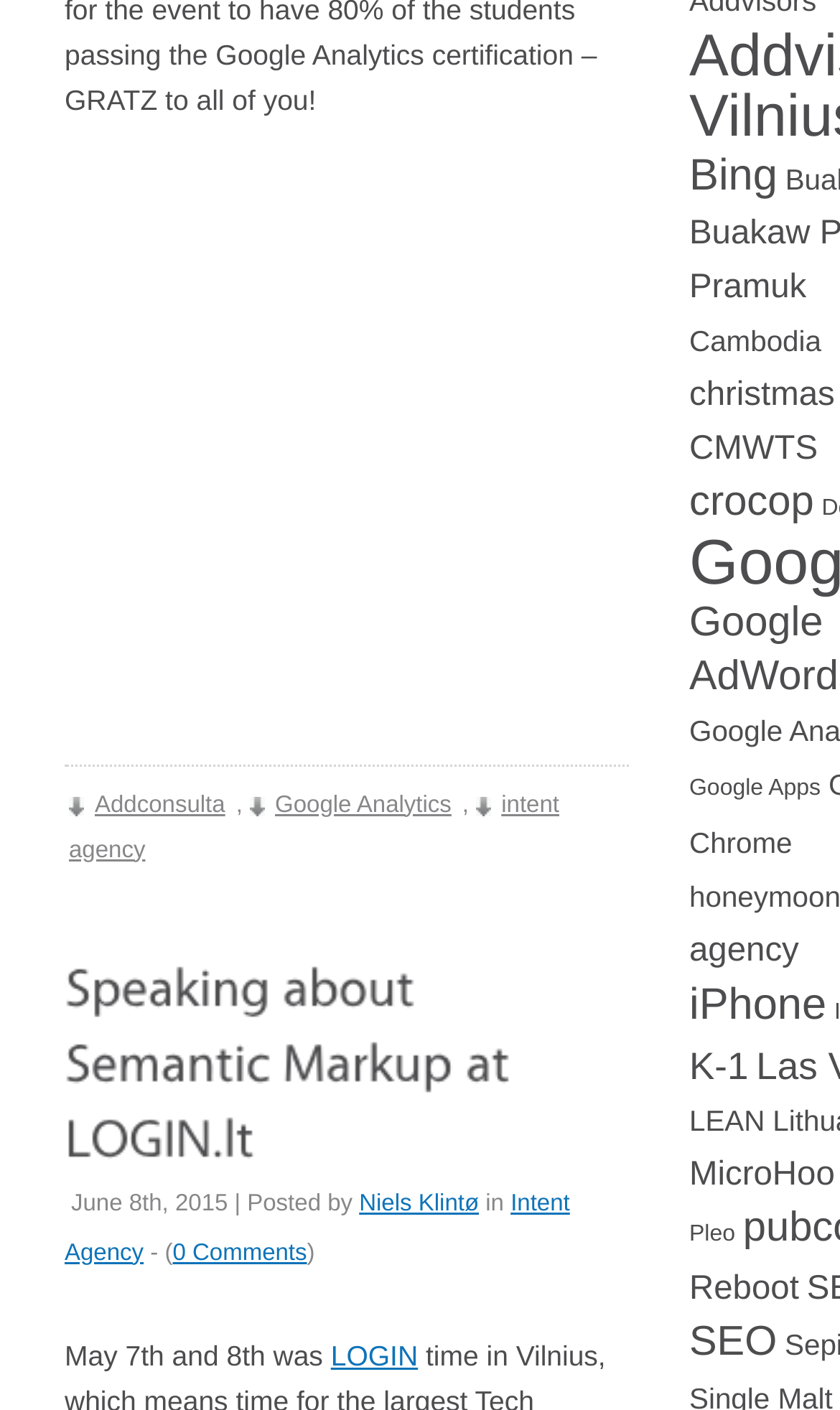Based on the image, please respond to the question with as much detail as possible:
What is the title of the article?

I found the title of the article by looking at the heading element with the text 'Speaking about Semantic Markup at LOGIN.lt' which is a child of the root element.